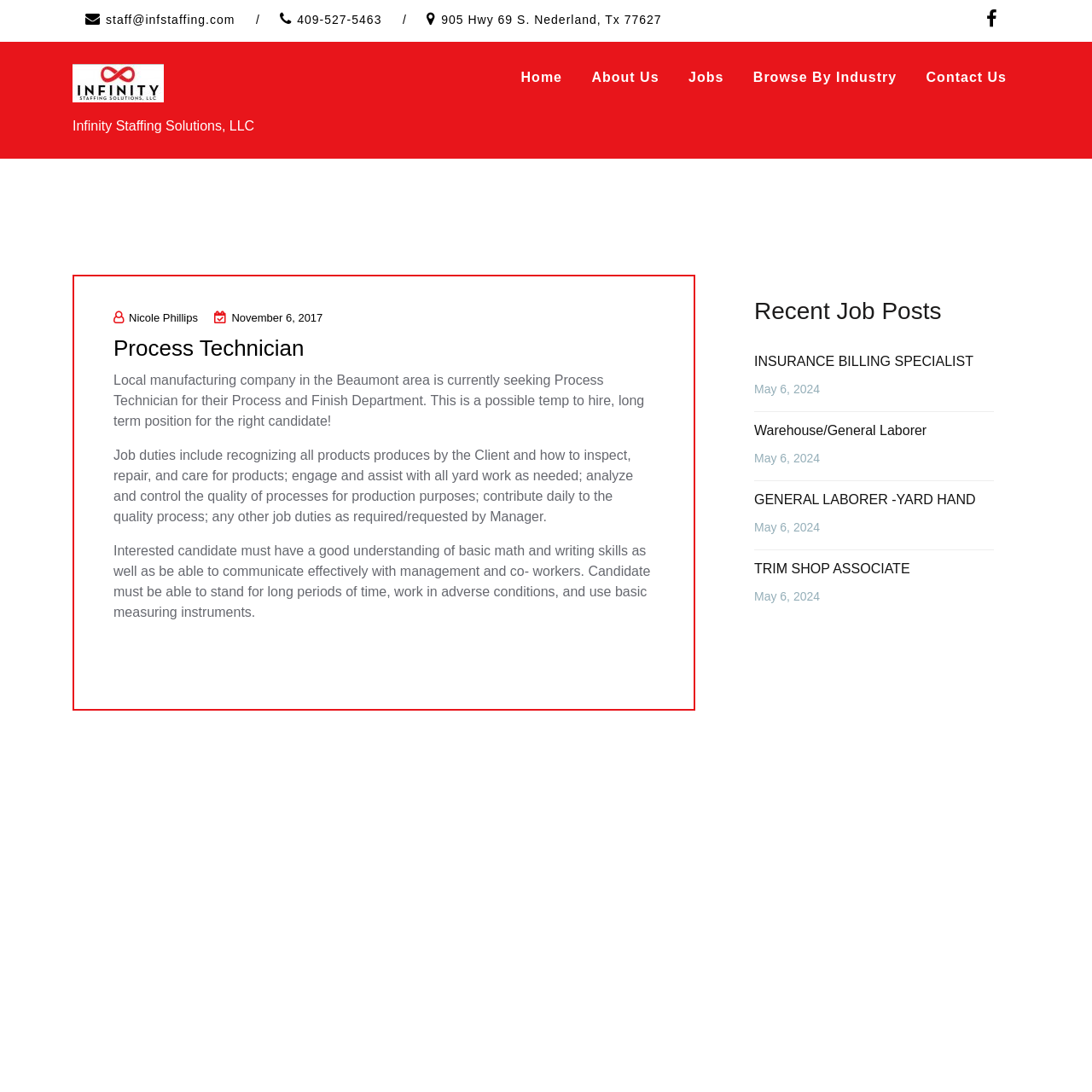Please determine the bounding box coordinates of the area that needs to be clicked to complete this task: 'Call the phone number'. The coordinates must be four float numbers between 0 and 1, formatted as [left, top, right, bottom].

[0.272, 0.012, 0.35, 0.024]